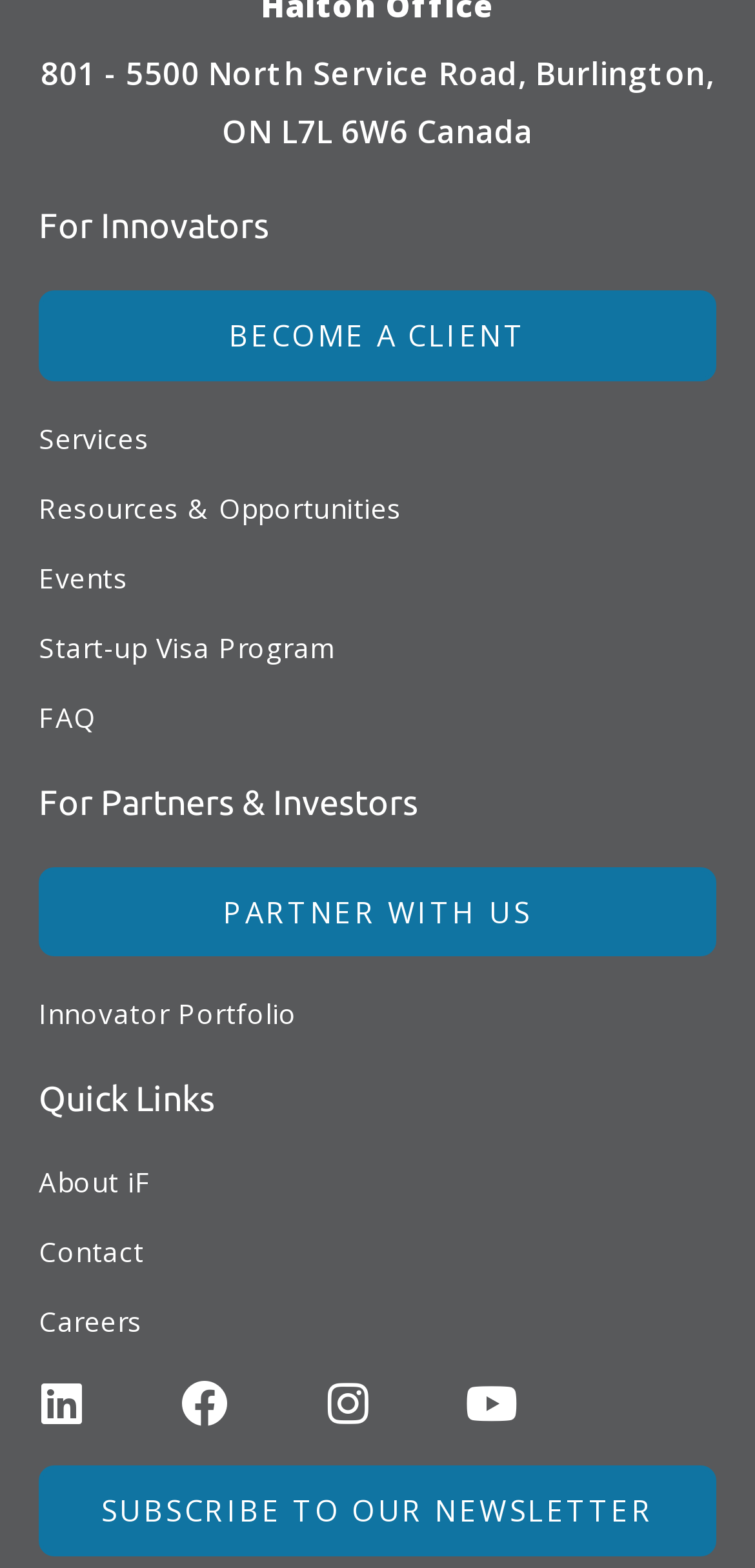What is the purpose of the 'BECOME A CLIENT' link?
Please provide a comprehensive and detailed answer to the question.

I inferred the purpose of the link by its text 'BECOME A CLIENT' which suggests that it is meant for users who want to become clients of the organization.